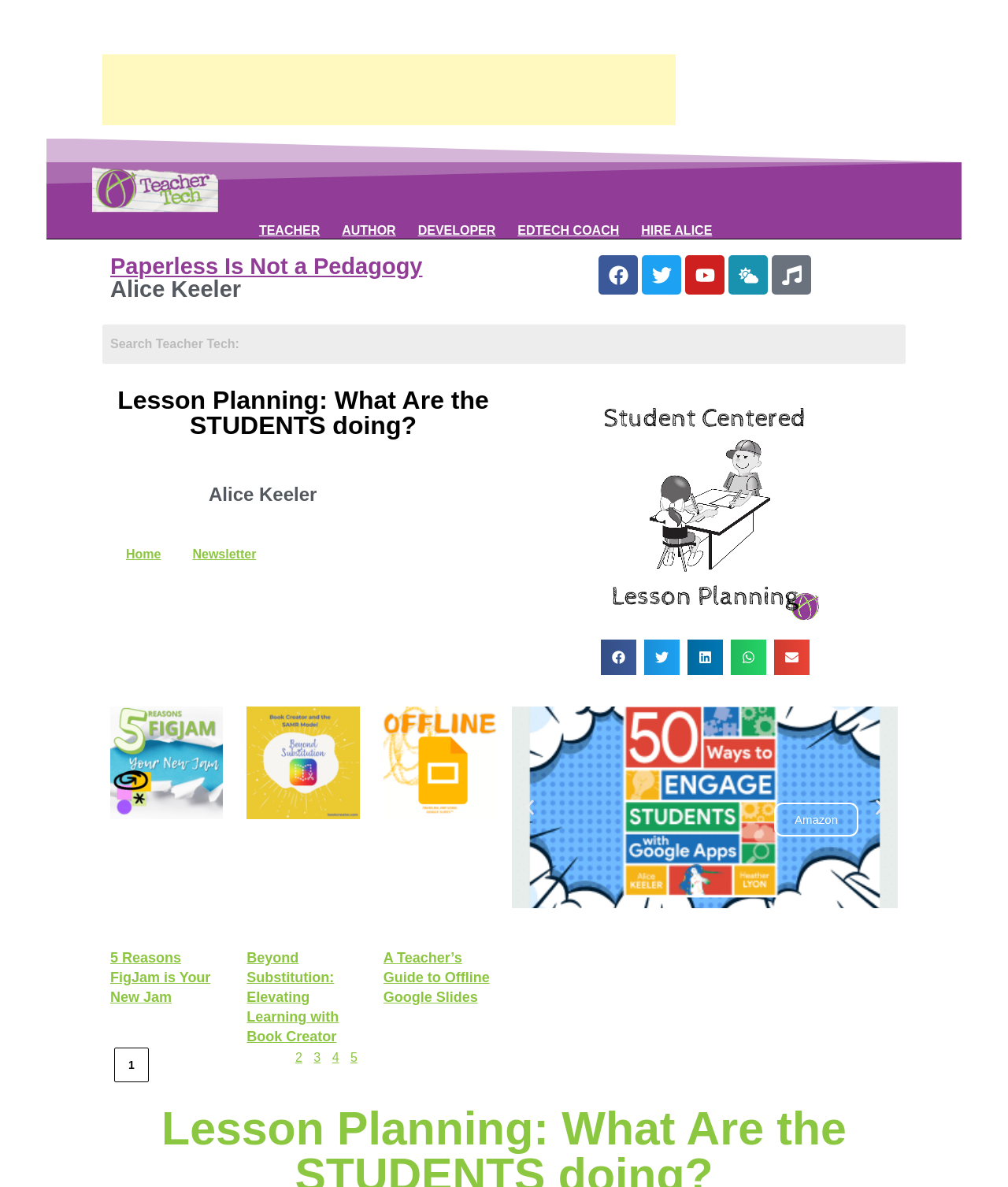Locate the bounding box coordinates of the element that should be clicked to fulfill the instruction: "Read the article '5 Reasons FigJam is Your New Jam'".

[0.109, 0.595, 0.221, 0.882]